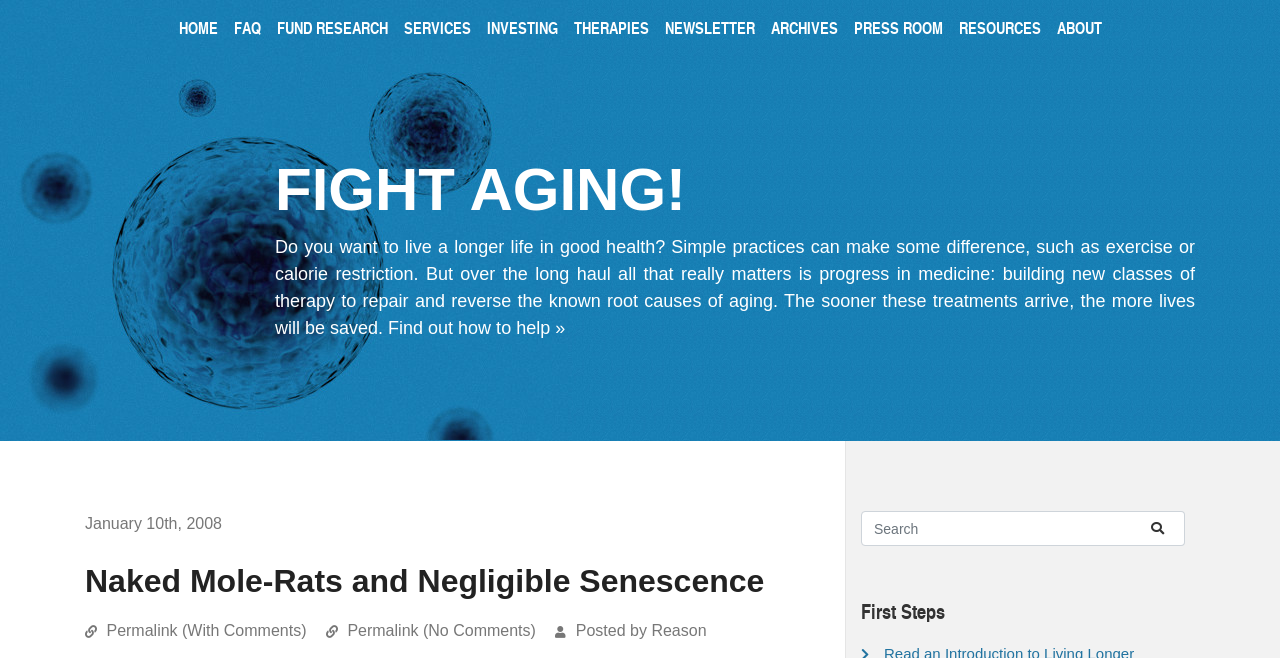Locate the bounding box coordinates of the area that needs to be clicked to fulfill the following instruction: "Click the 'Go to last slide' button". The coordinates should be in the format of four float numbers between 0 and 1, namely [left, top, right, bottom].

None